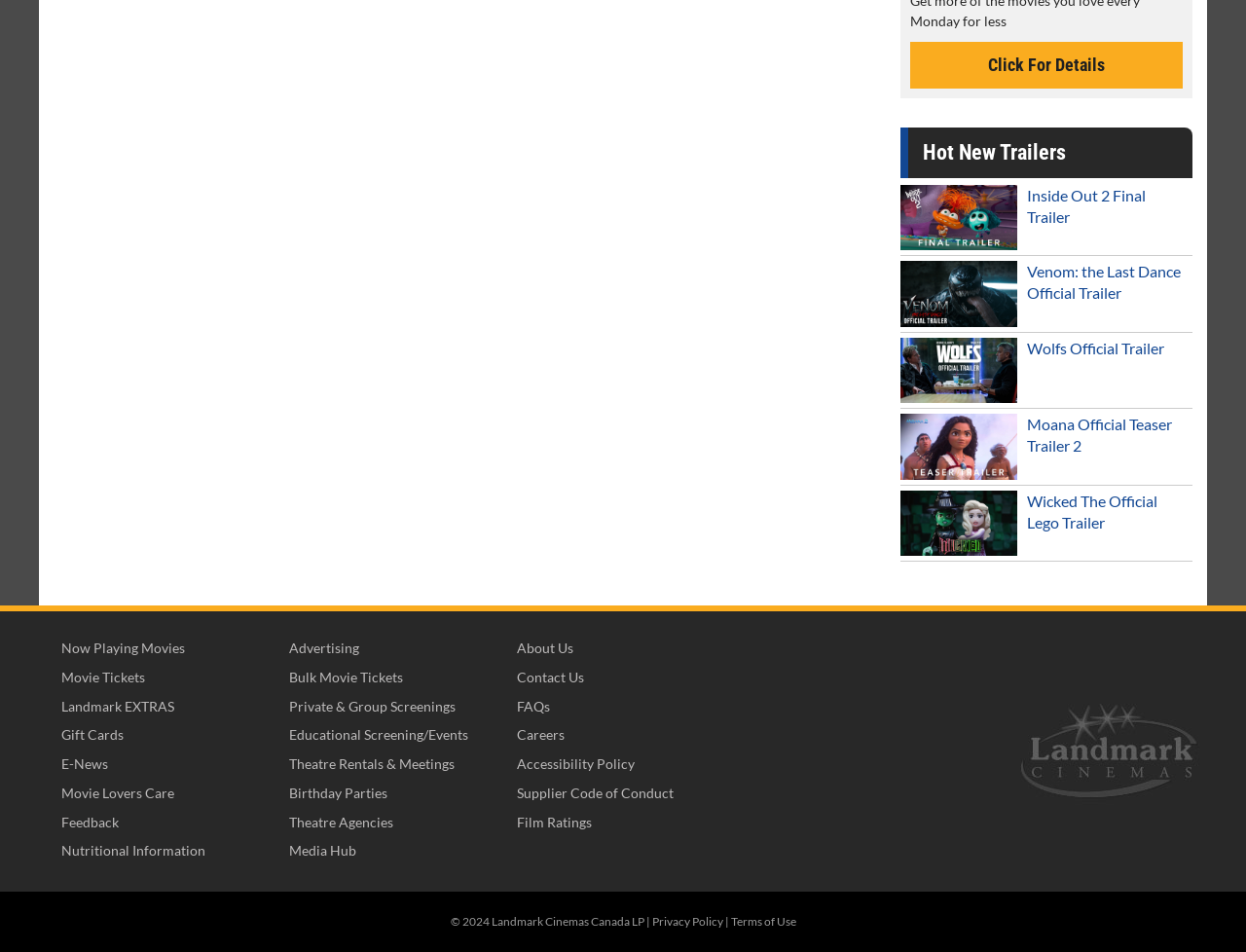What is the title of the first trailer?
Answer the question based on the image using a single word or a brief phrase.

Inside Out 2 Final Trailer